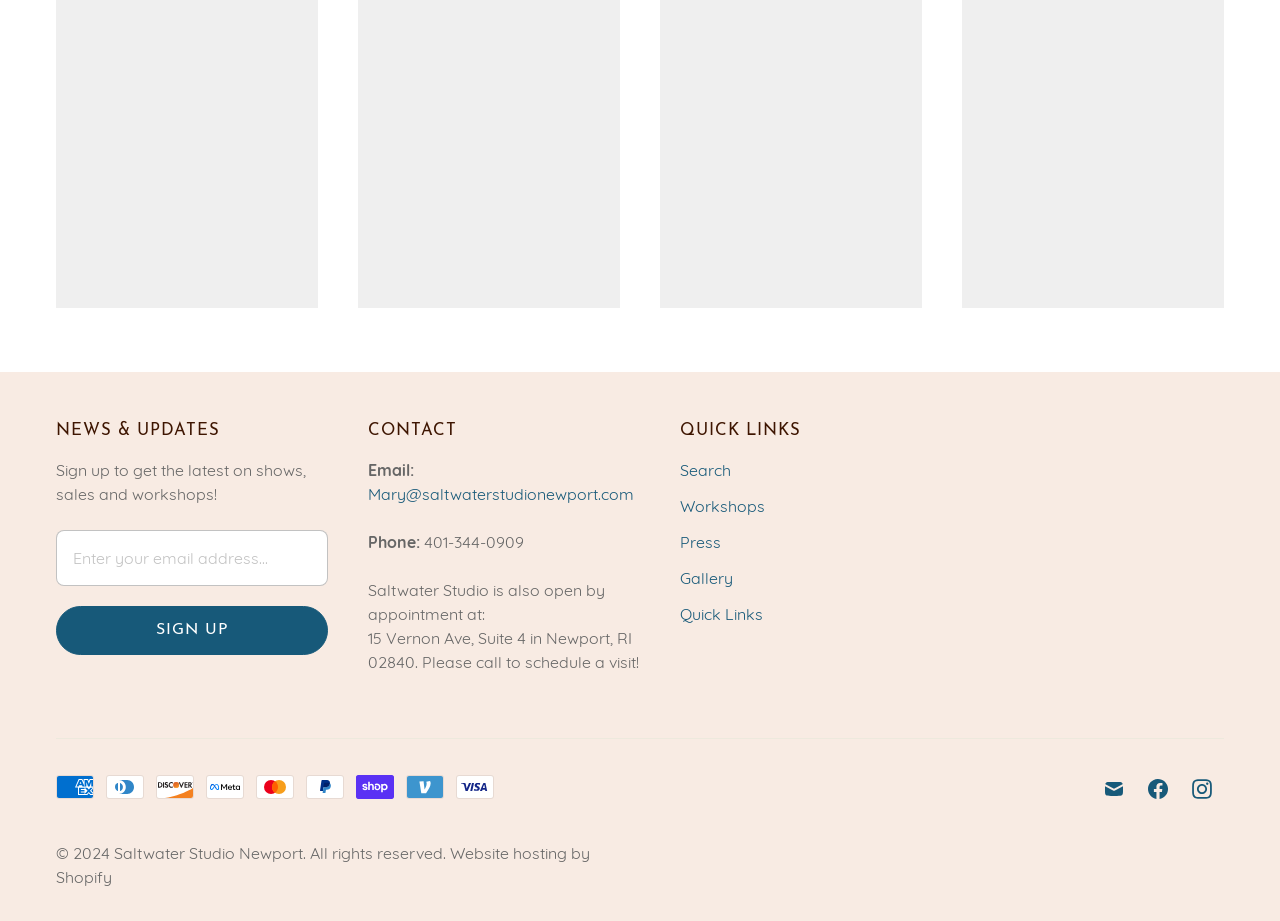What is the copyright year of the webpage?
With the help of the image, please provide a detailed response to the question.

The copyright year is listed at the bottom of the webpage, below the 'QUICK LINKS' section. The text '© 2024' indicates that the copyright year is 2024.